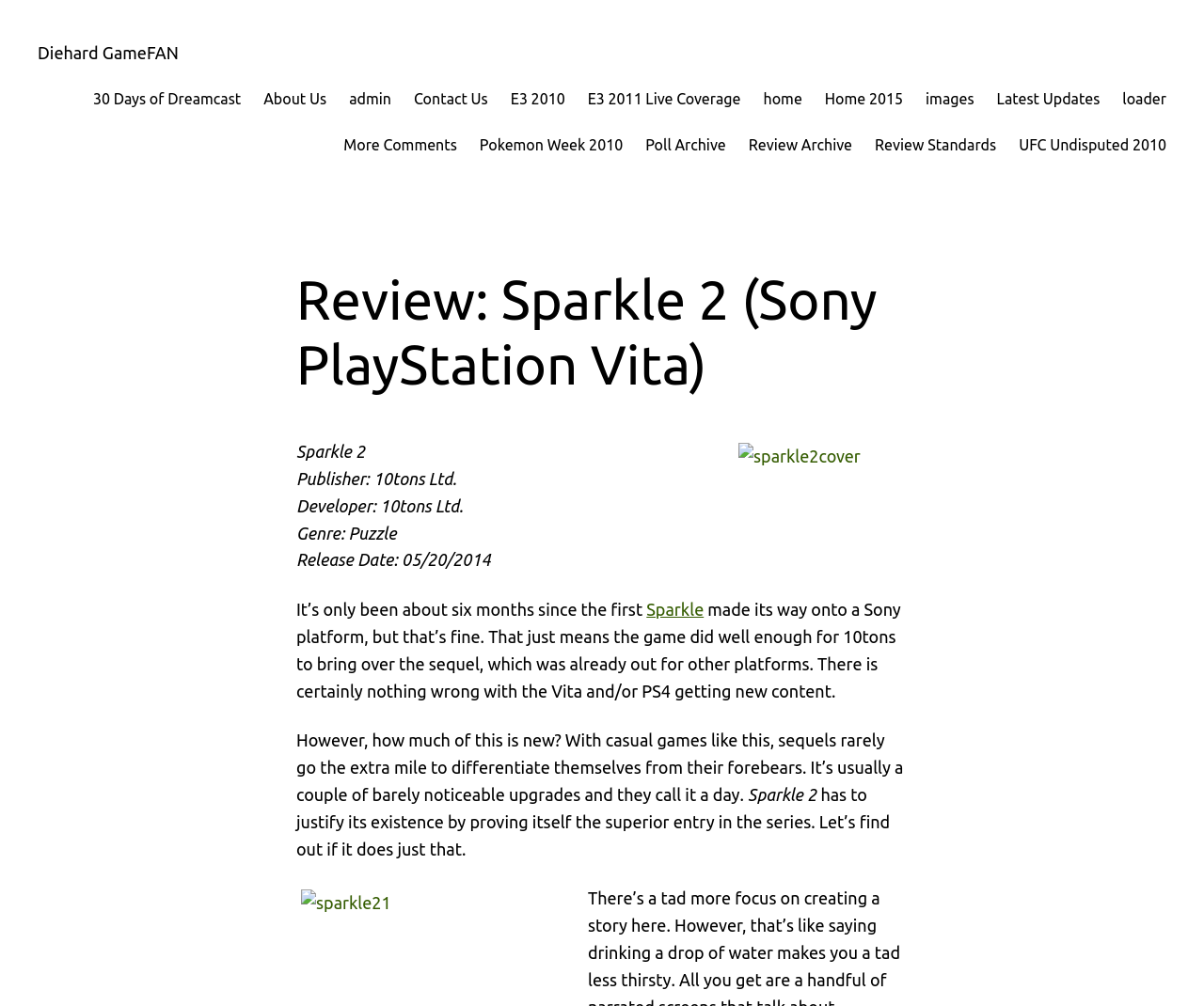Identify the bounding box coordinates of the section to be clicked to complete the task described by the following instruction: "Click on the link to Diehard GameFAN". The coordinates should be four float numbers between 0 and 1, formatted as [left, top, right, bottom].

[0.031, 0.043, 0.148, 0.061]